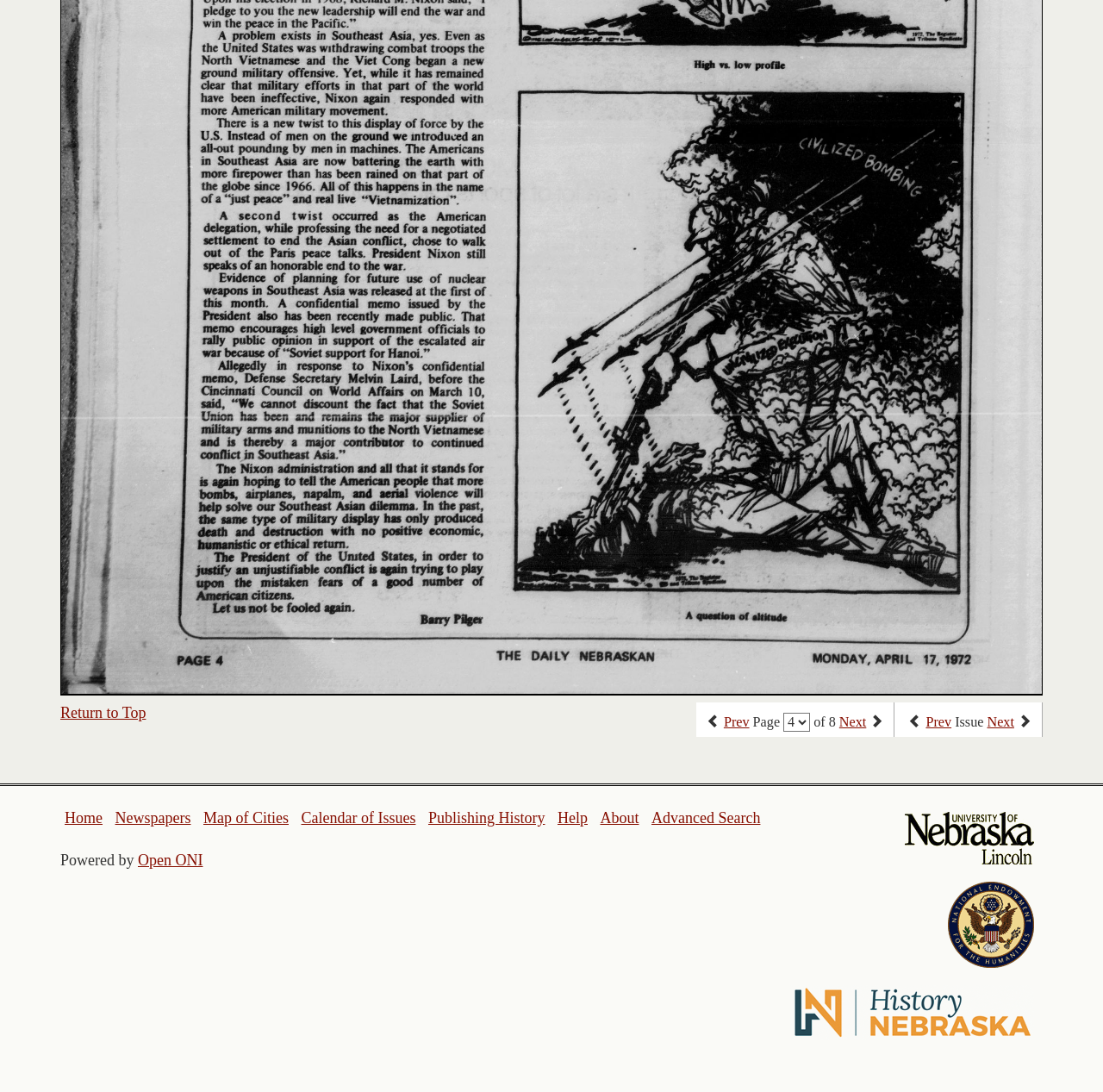Find the bounding box coordinates corresponding to the UI element with the description: "Map of Cities". The coordinates should be formatted as [left, top, right, bottom], with values as floats between 0 and 1.

[0.184, 0.741, 0.262, 0.757]